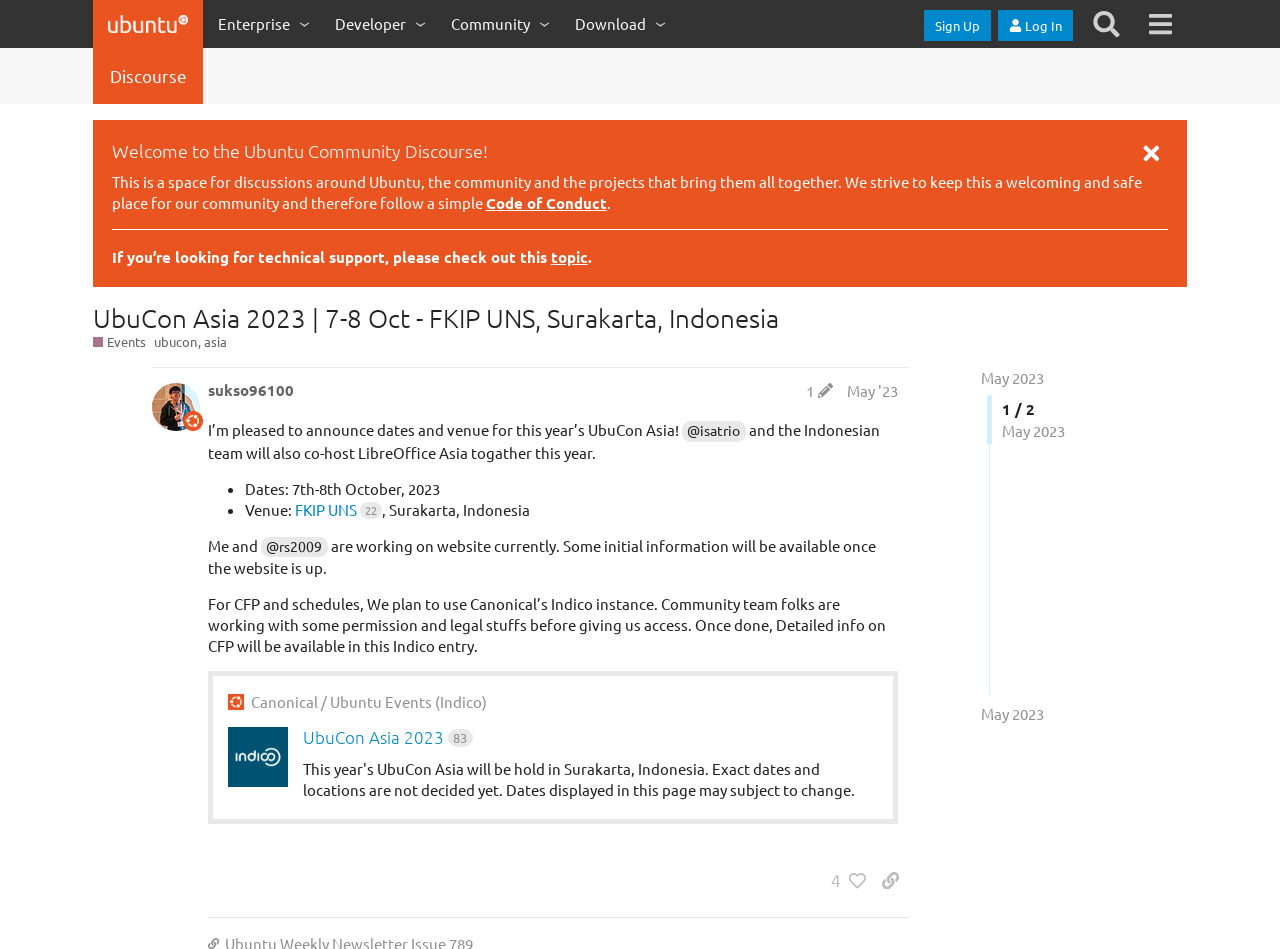Identify the bounding box of the UI element that matches this description: "Weight Management".

None